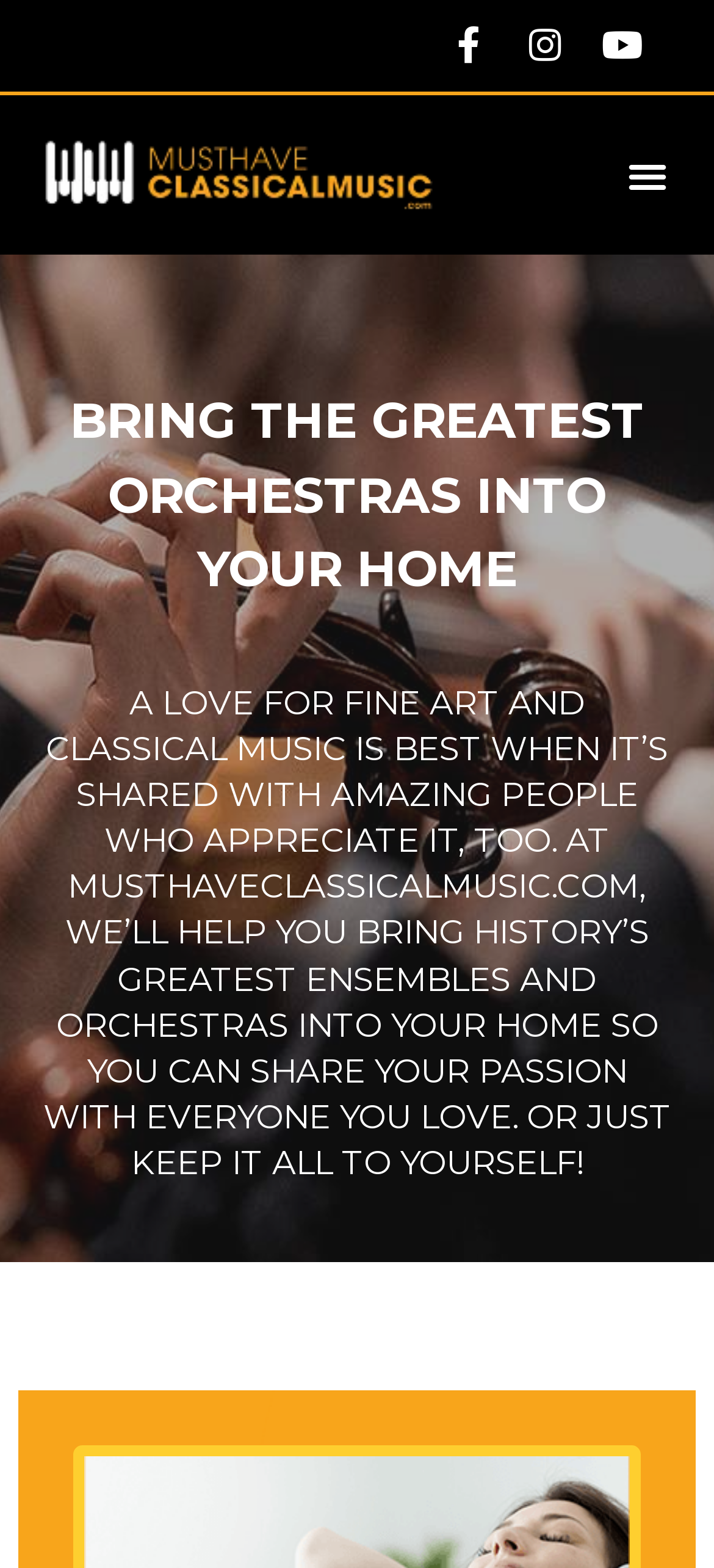What is the website about?
Deliver a detailed and extensive answer to the question.

Based on the headings and content of the webpage, it appears that the website is focused on classical music, providing a platform for users to explore and share their passion for classical music.